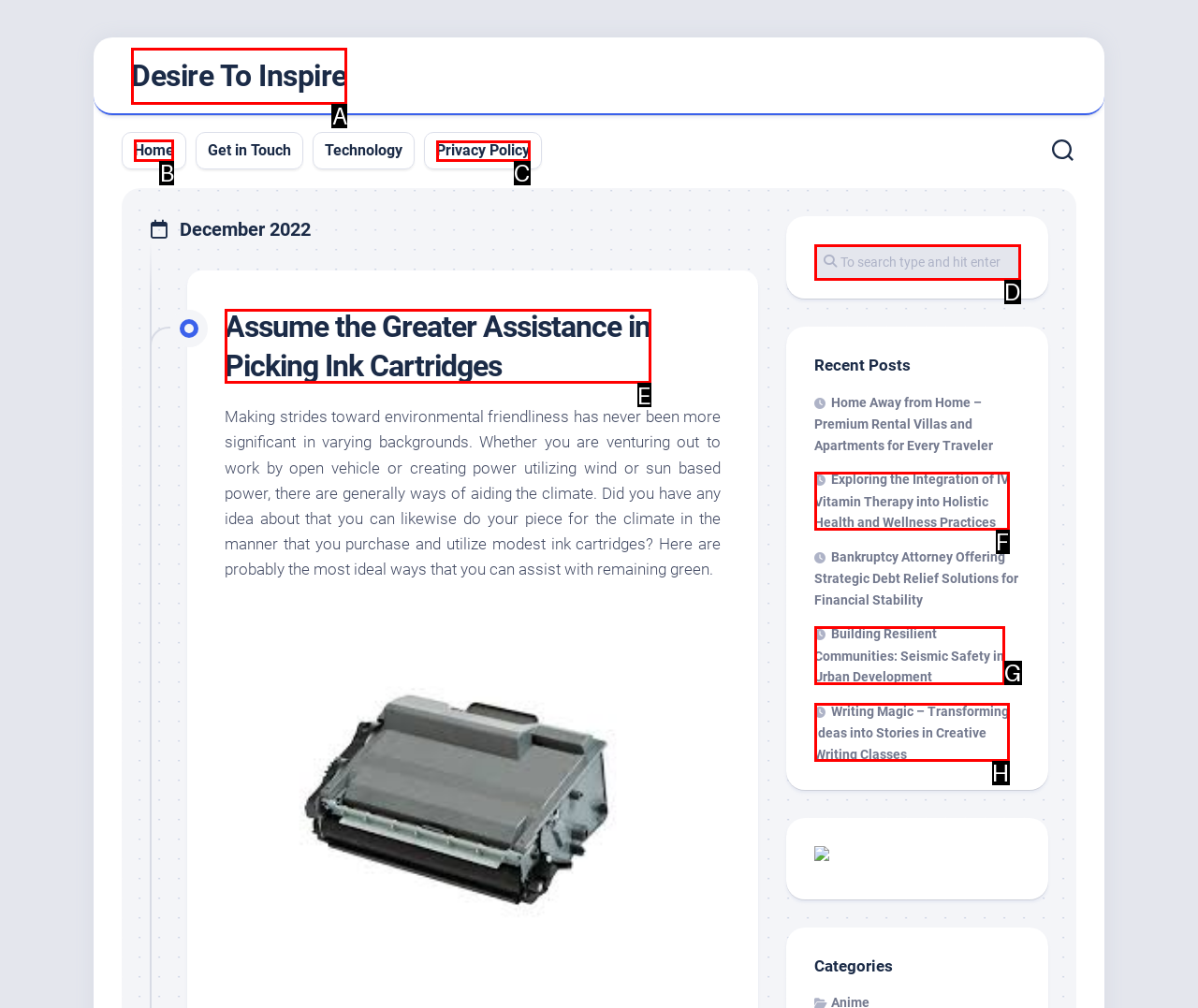Point out the UI element to be clicked for this instruction: go to home page. Provide the answer as the letter of the chosen element.

B